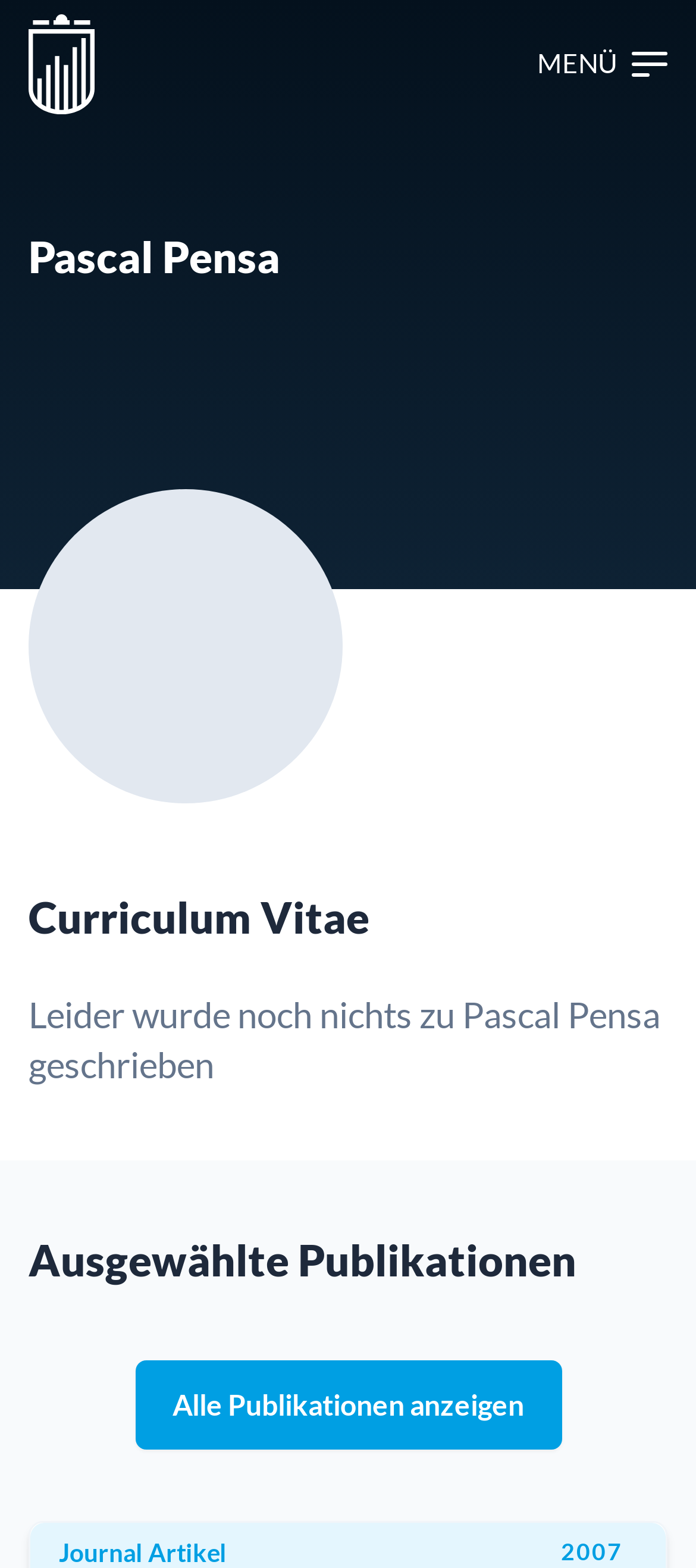What is the name of the research center?
Based on the image, respond with a single word or phrase.

Hamburg Financial Research Center